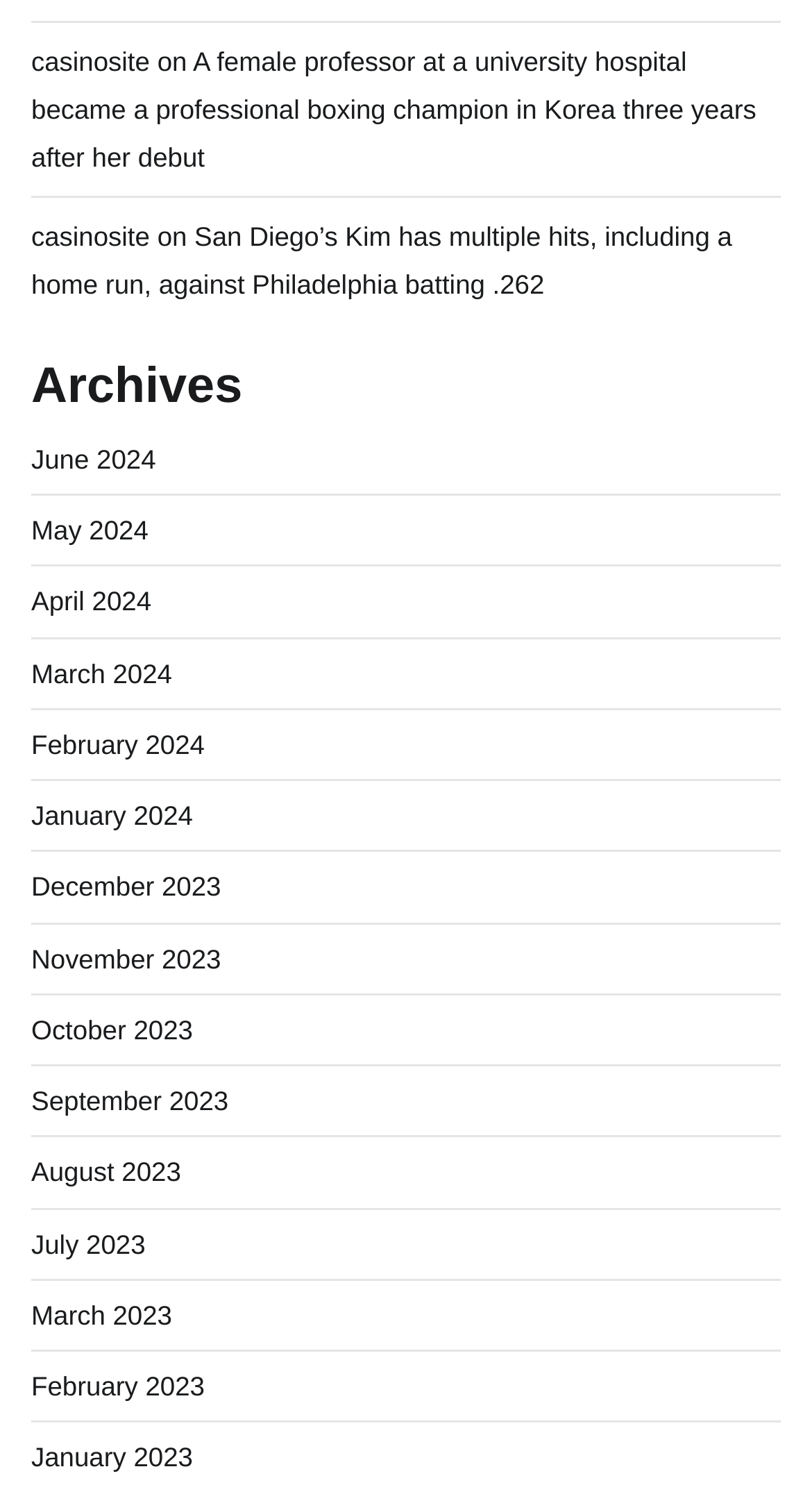How many months are listed on the webpage?
Using the picture, provide a one-word or short phrase answer.

13